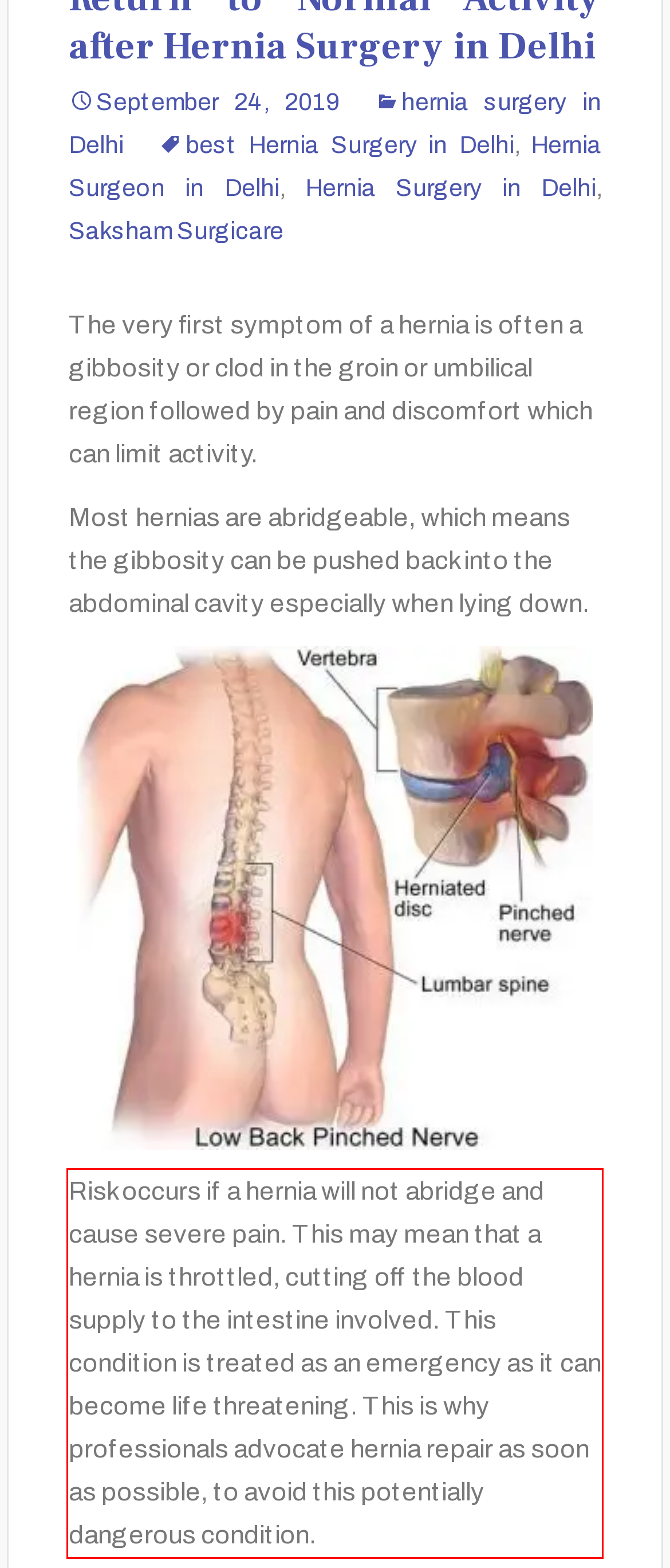In the screenshot of the webpage, find the red bounding box and perform OCR to obtain the text content restricted within this red bounding box.

Risk occurs if a hernia will not abridge and cause severe pain. This may mean that a hernia is throttled, cutting off the blood supply to the intestine involved. This condition is treated as an emergency as it can become life threatening. This is why professionals advocate hernia repair as soon as possible, to avoid this potentially dangerous condition.